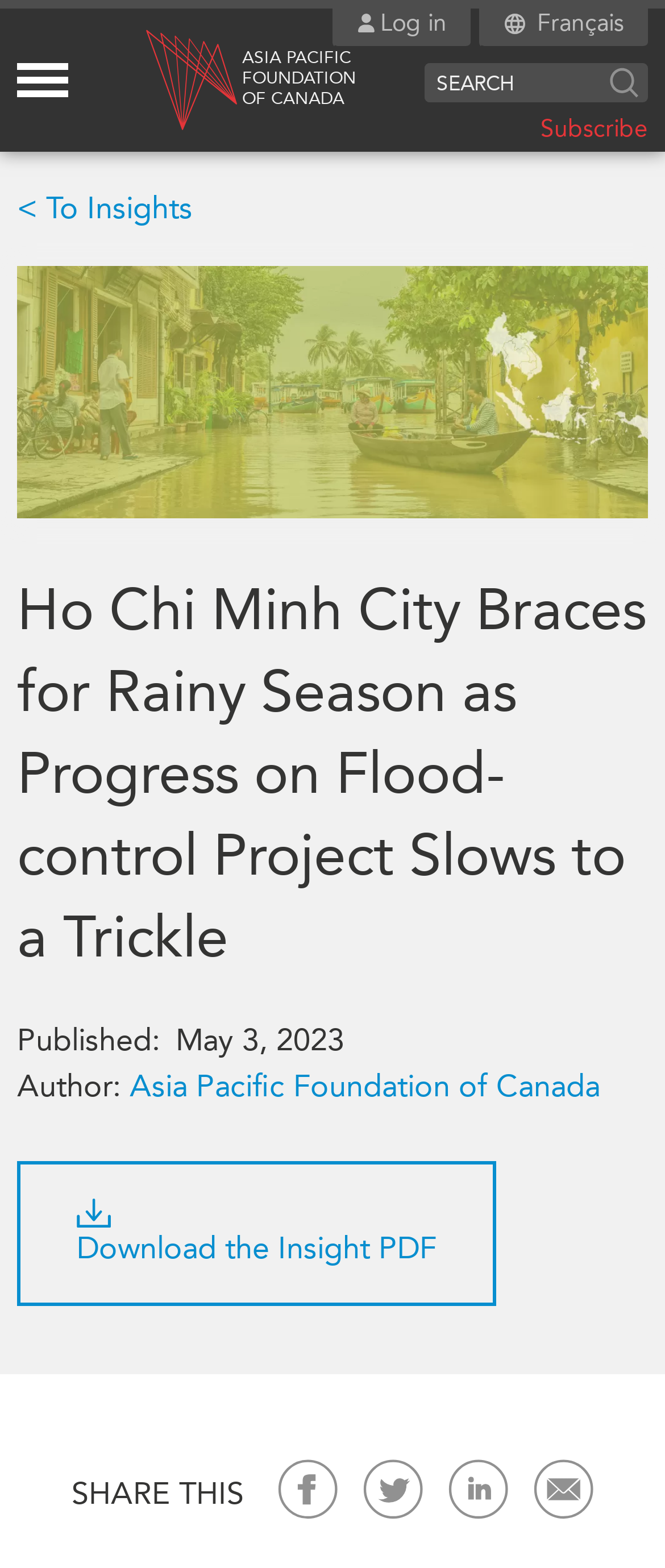What is the date of the published article?
Identify the answer in the screenshot and reply with a single word or phrase.

May 3, 2023